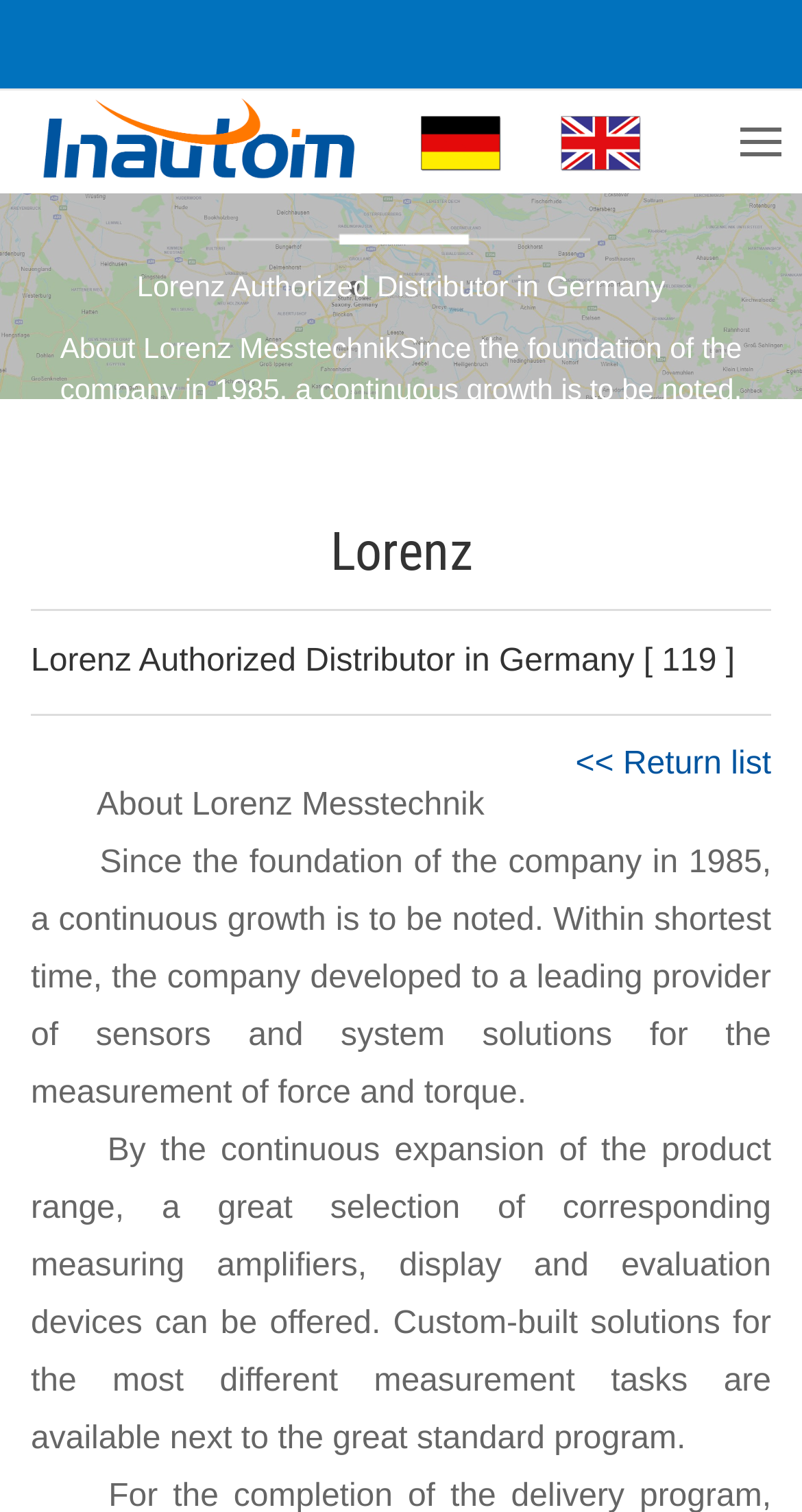With reference to the screenshot, provide a detailed response to the question below:
What is the company name?

The company name is obtained from the StaticText element with the text 'LORENZ' at coordinates [0.401, 0.097, 0.599, 0.136].